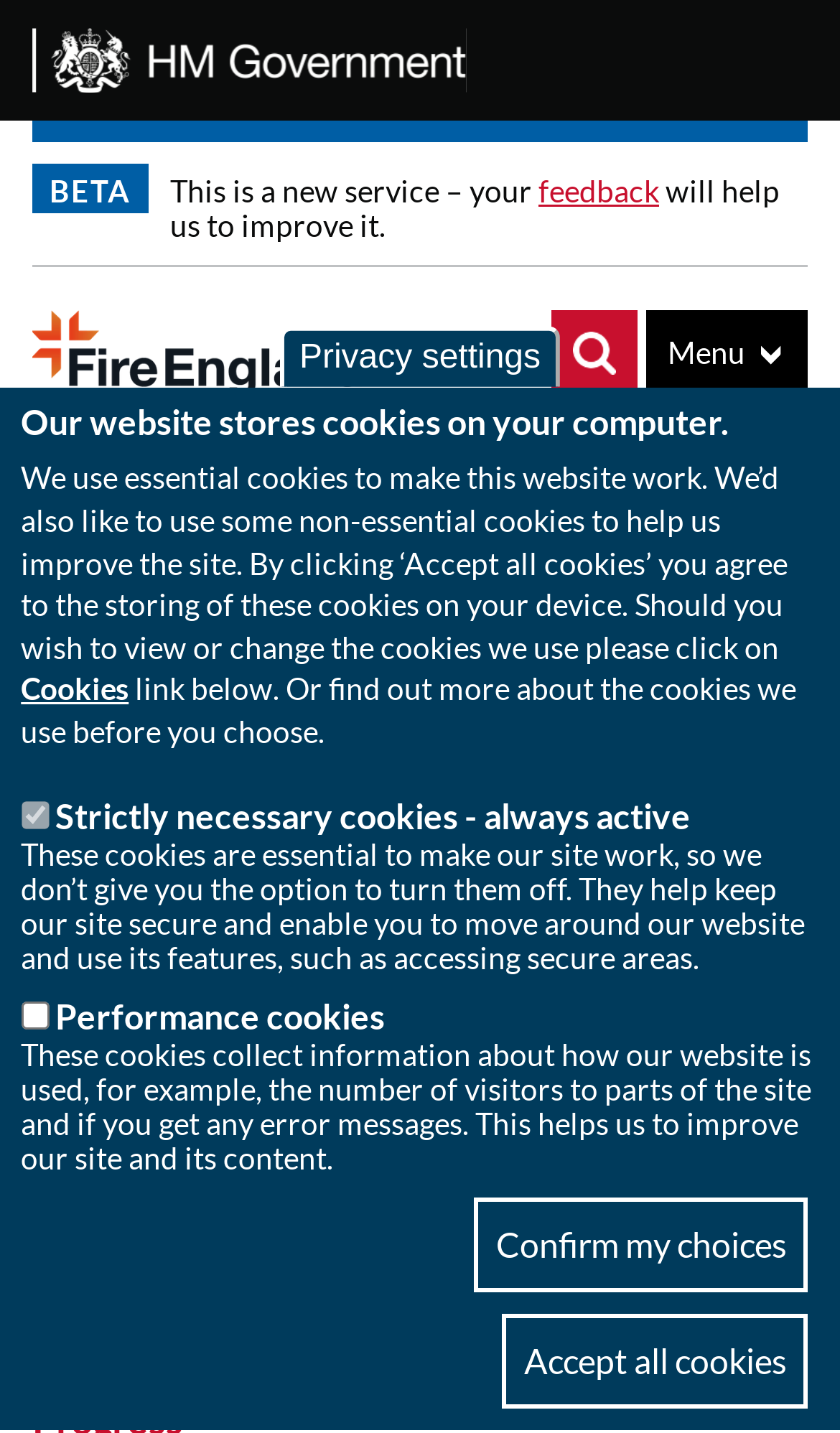Please provide a detailed answer to the question below by examining the image:
What is the theme of the current page?

I found the theme of the current page by looking at the static text 'Theme 6' located at the top of the page, which suggests that the current page is categorized under Theme 6.